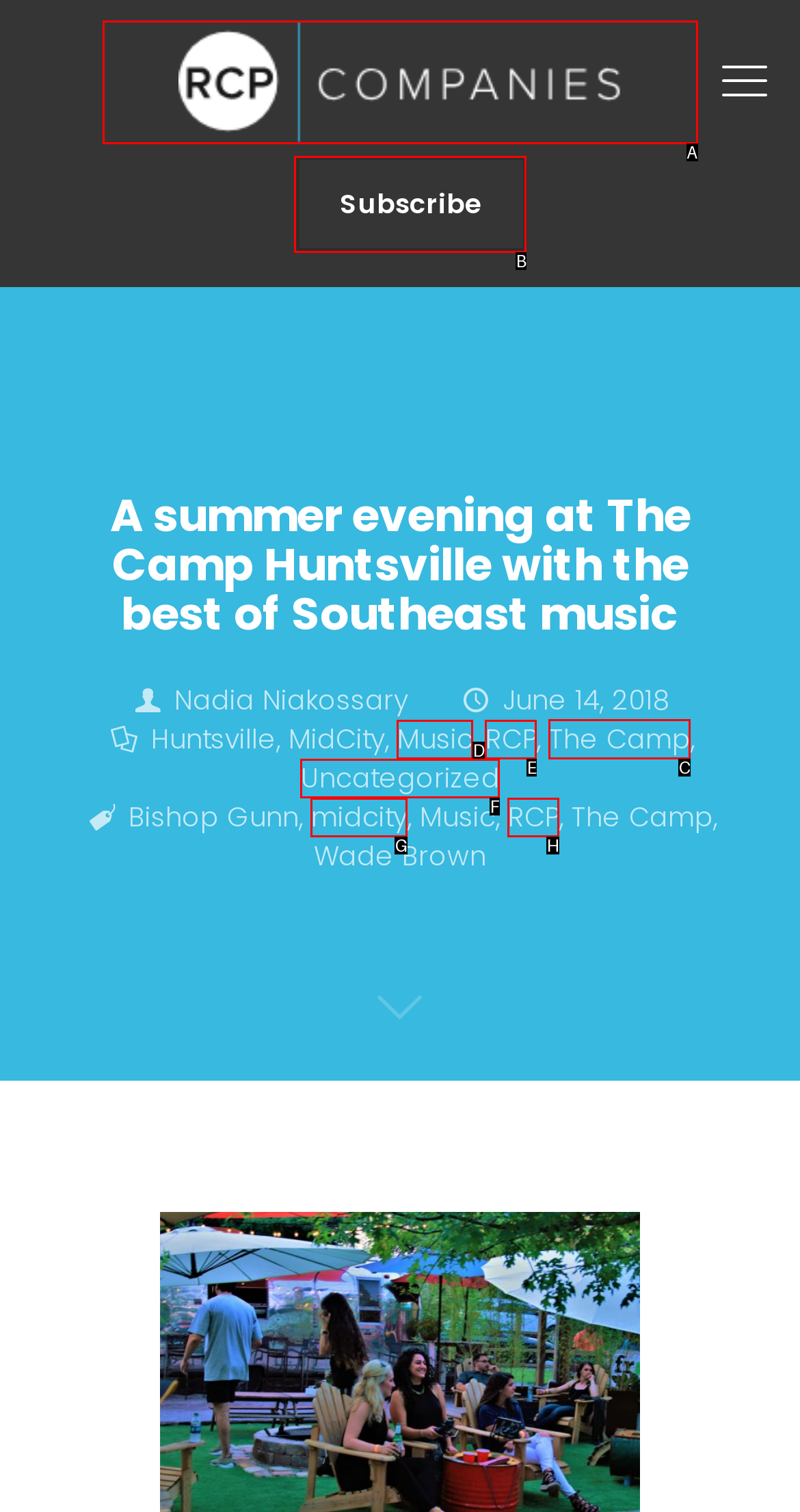Tell me which one HTML element I should click to complete the following task: Learn more about The Camp Answer with the option's letter from the given choices directly.

C